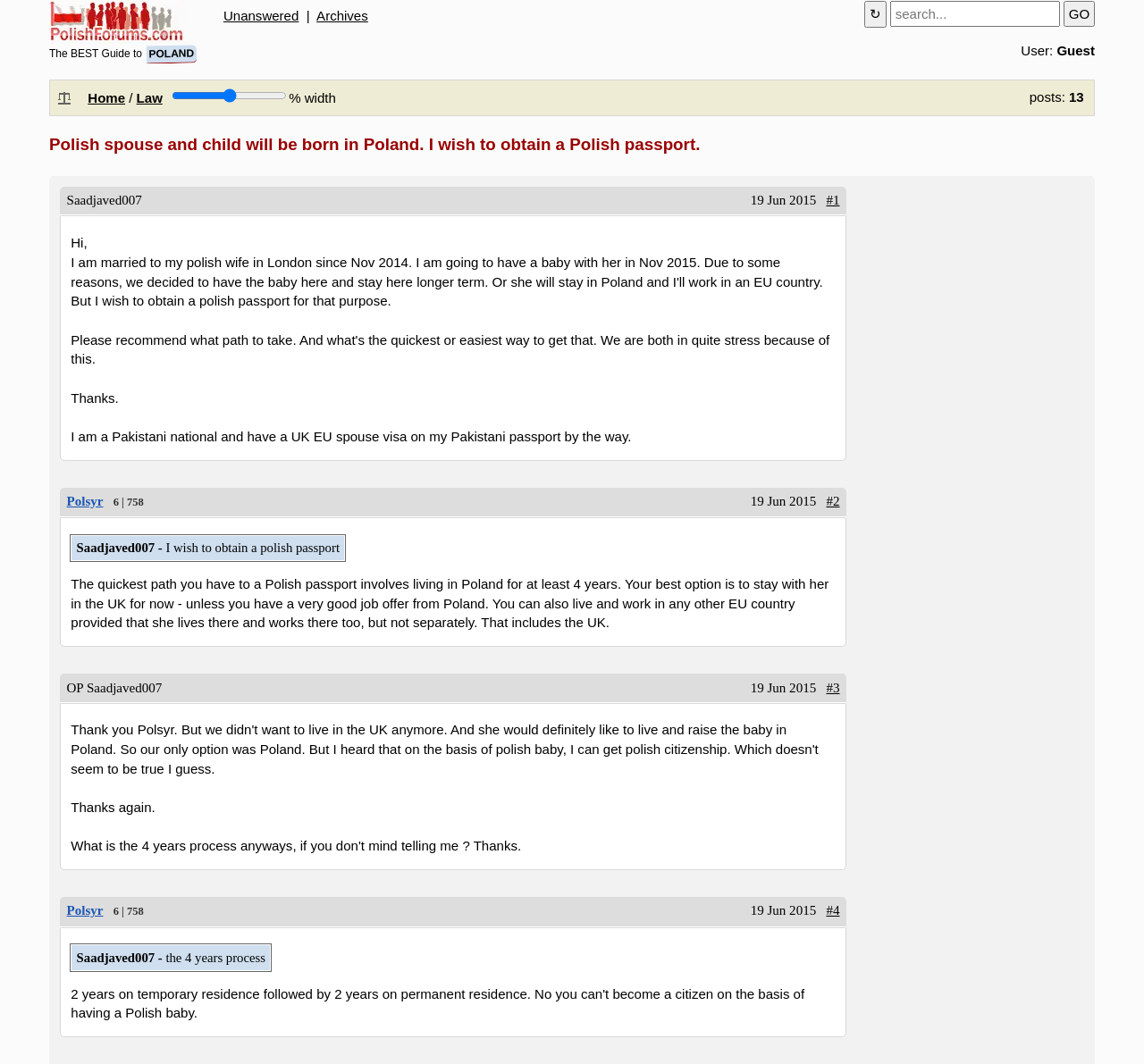What is the relation between the person who started the conversation and the person mentioned in the conversation?
Provide an in-depth and detailed answer to the question.

I inferred this from the conversation, where Saadjaved007 mentions having a UK EU spouse visa on their Pakistani passport, implying that they have a spouse who is a UK EU citizen.